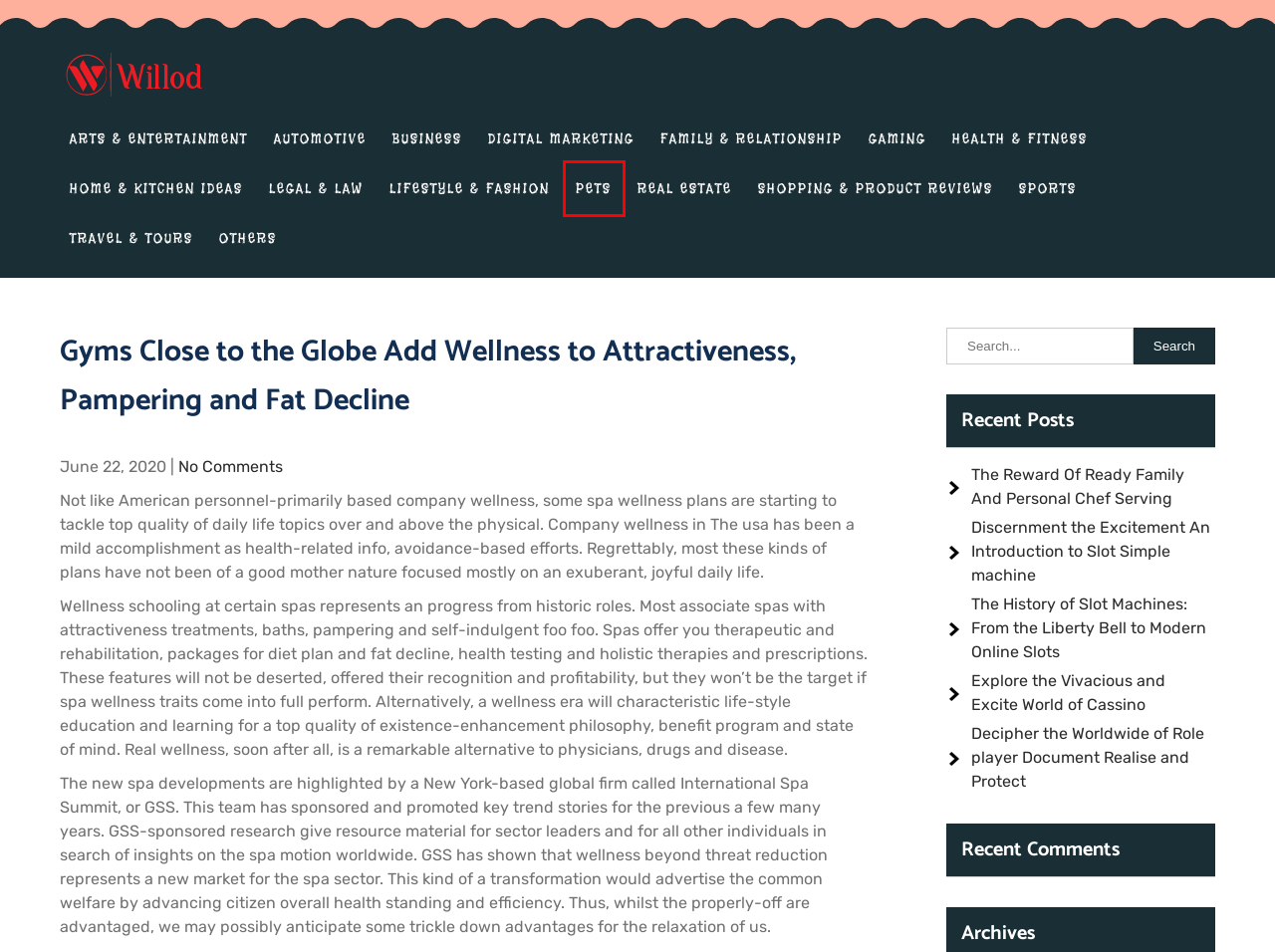Given a screenshot of a webpage with a red bounding box highlighting a UI element, choose the description that best corresponds to the new webpage after clicking the element within the red bounding box. Here are your options:
A. Family & Relationship – Willod
B. Gaming – Willod
C. Home & Kitchen Ideas – Willod
D. The Reward Of Ready Family And Personal Chef Serving – Willod
E. Health & Fitness – Willod
F. Pets – Willod
G. Decipher the Worldwide of Role player Document Realise and Protect – Willod
H. Discernment the Excitement An Introduction to Slot Simple machine – Willod

F